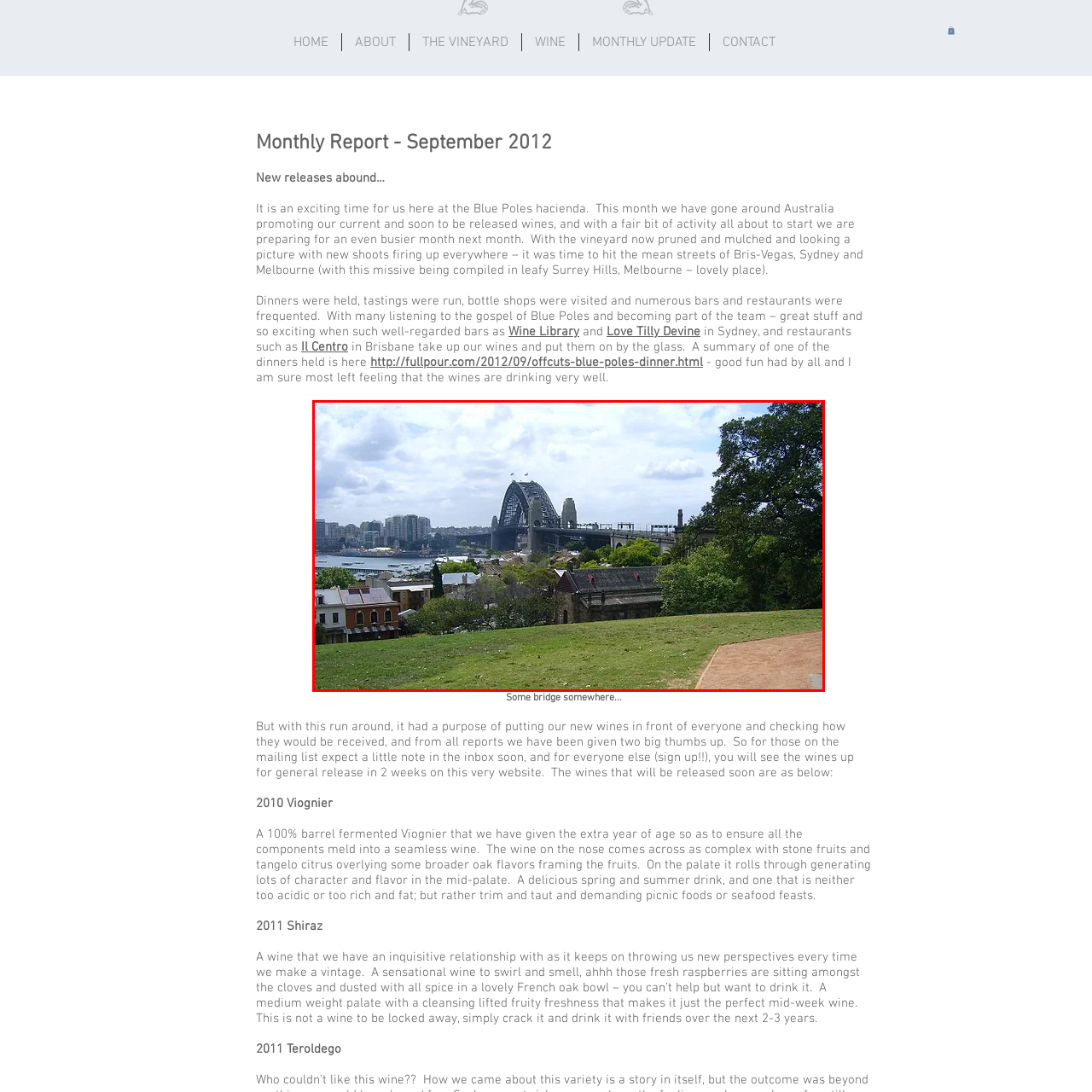Give an in-depth description of the picture inside the red marked area.

This picturesque scene captures the iconic Sydney Harbour Bridge gracefully arching across the sky, connecting the bustling cityscape with the tranquil waters below. In the foreground, the lush green parkland offers a serene contrast to the vibrant urban backdrop, dotted with historic buildings that hint at Sydney's rich heritage. Fluffy clouds lazily drift overhead, while the distant skyline showcases the modernity of the city. The juxtaposition of nature and architecture highlights Sydney's unique blend of natural beauty and urban sophistication, making this a memorable view for both locals and visitors alike.